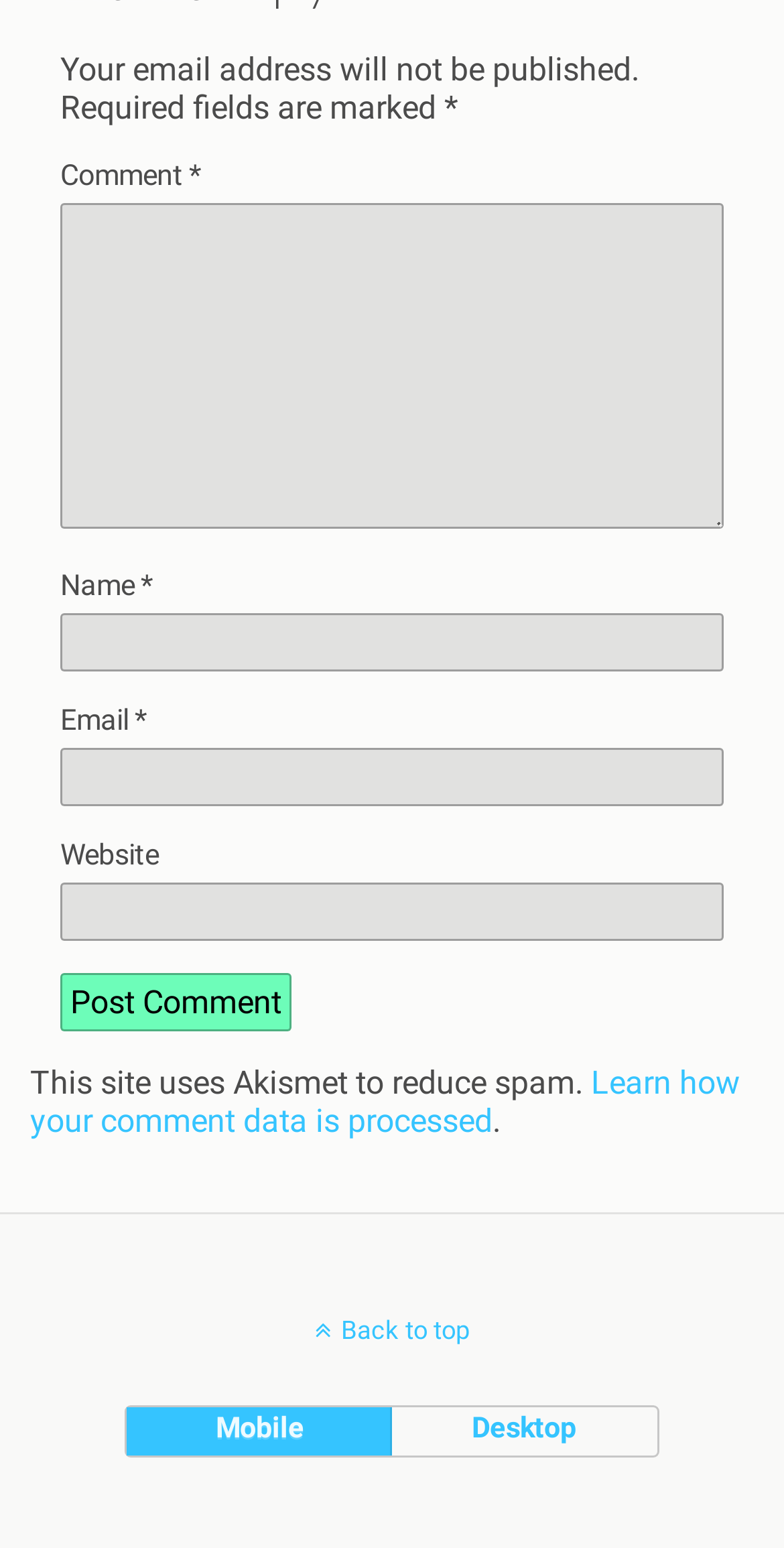Determine the bounding box coordinates of the area to click in order to meet this instruction: "Click the Post Comment button".

[0.077, 0.629, 0.372, 0.666]